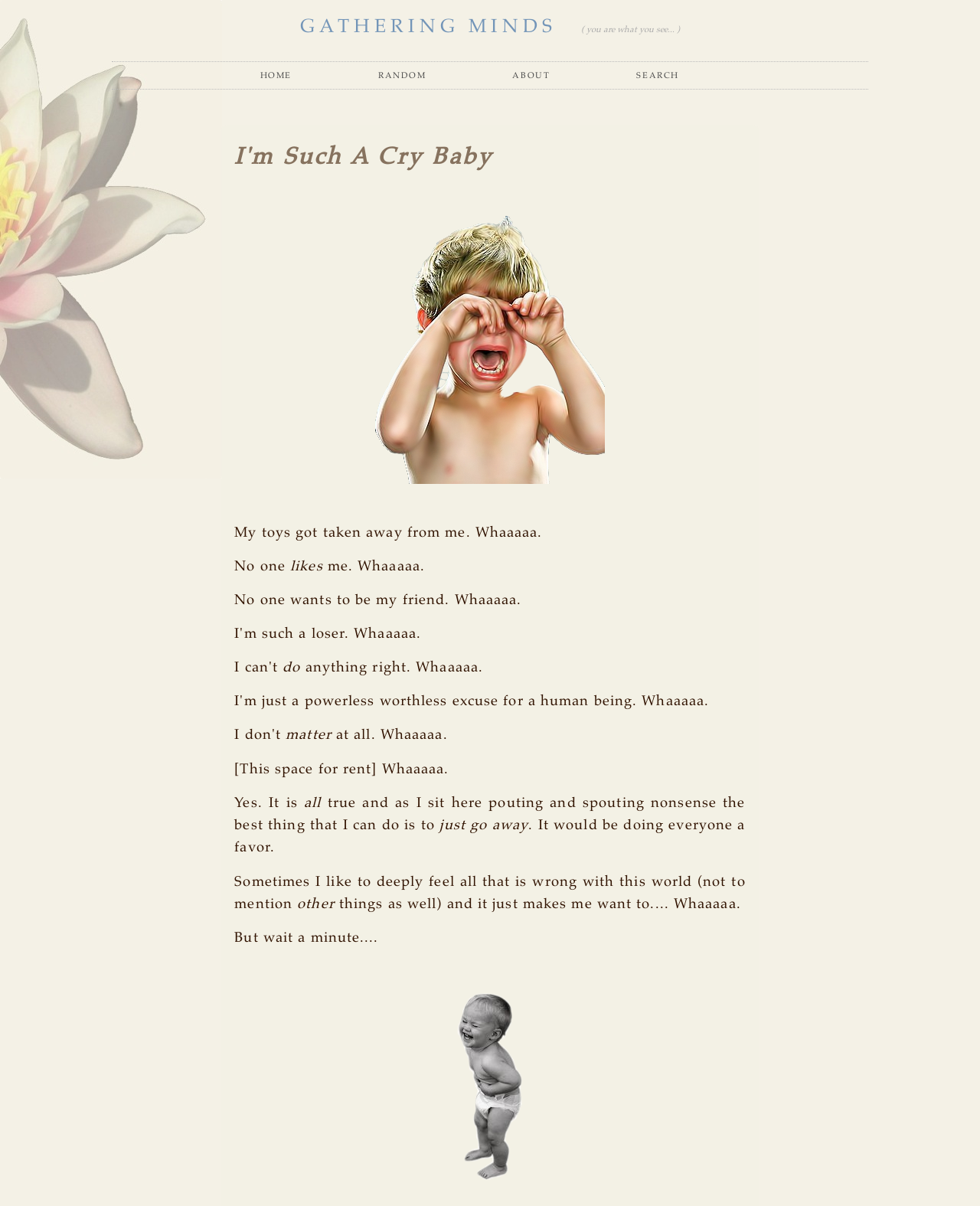Answer succinctly with a single word or phrase:
What is the author's emotional state?

Upset